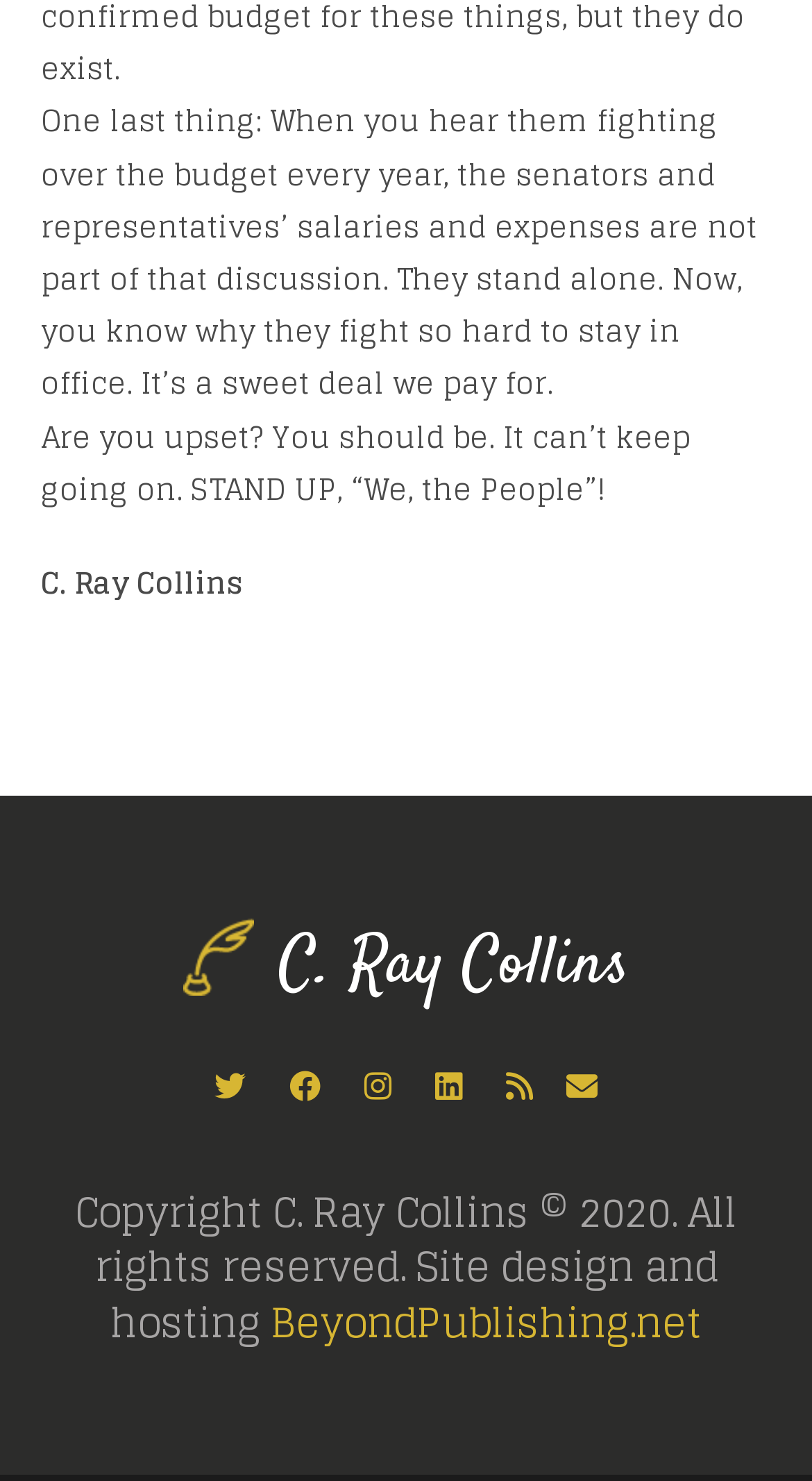Please give a one-word or short phrase response to the following question: 
What is the copyright year?

2020